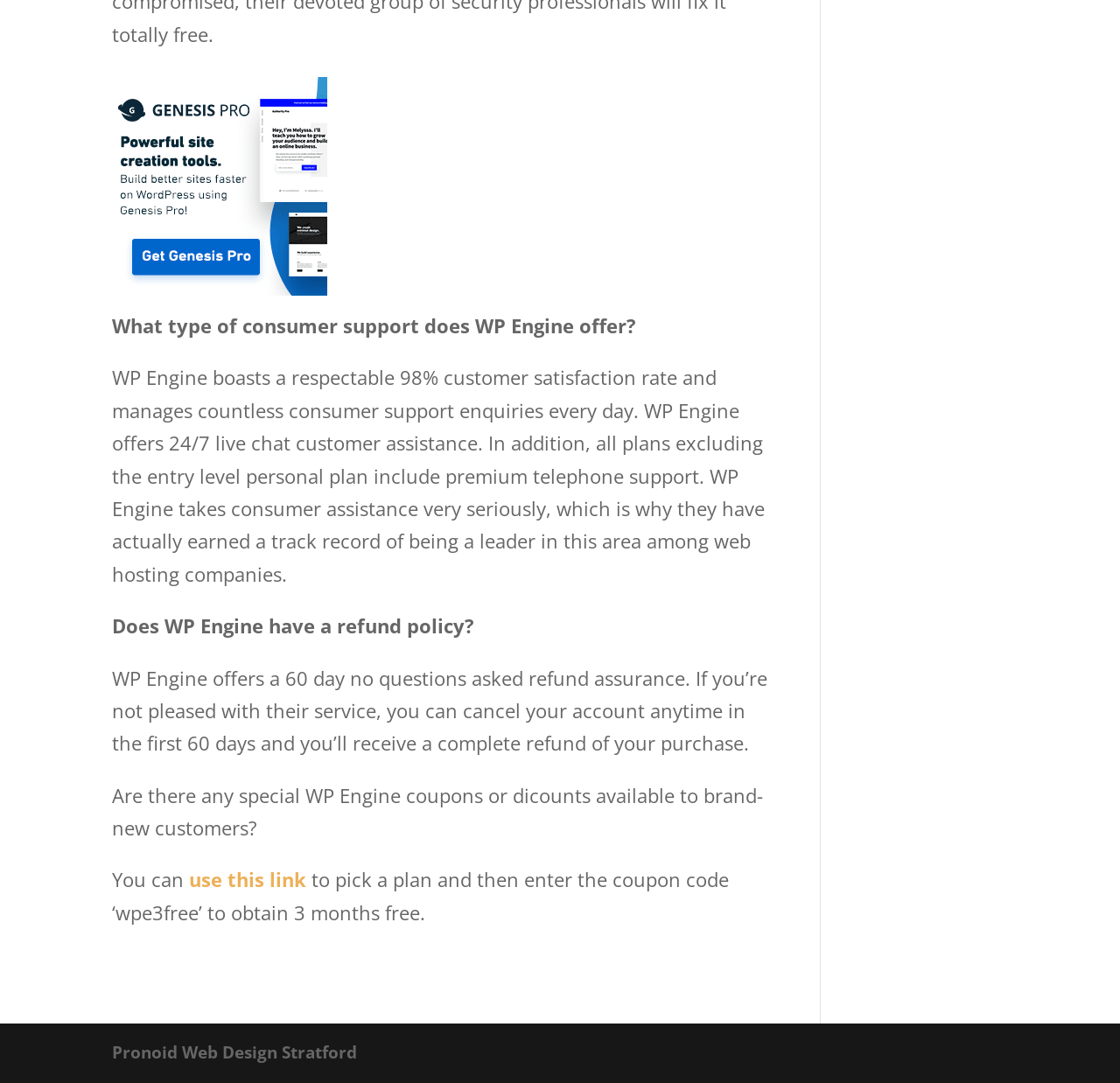What is WP Engine's customer satisfaction rate?
Using the image provided, answer with just one word or phrase.

98%